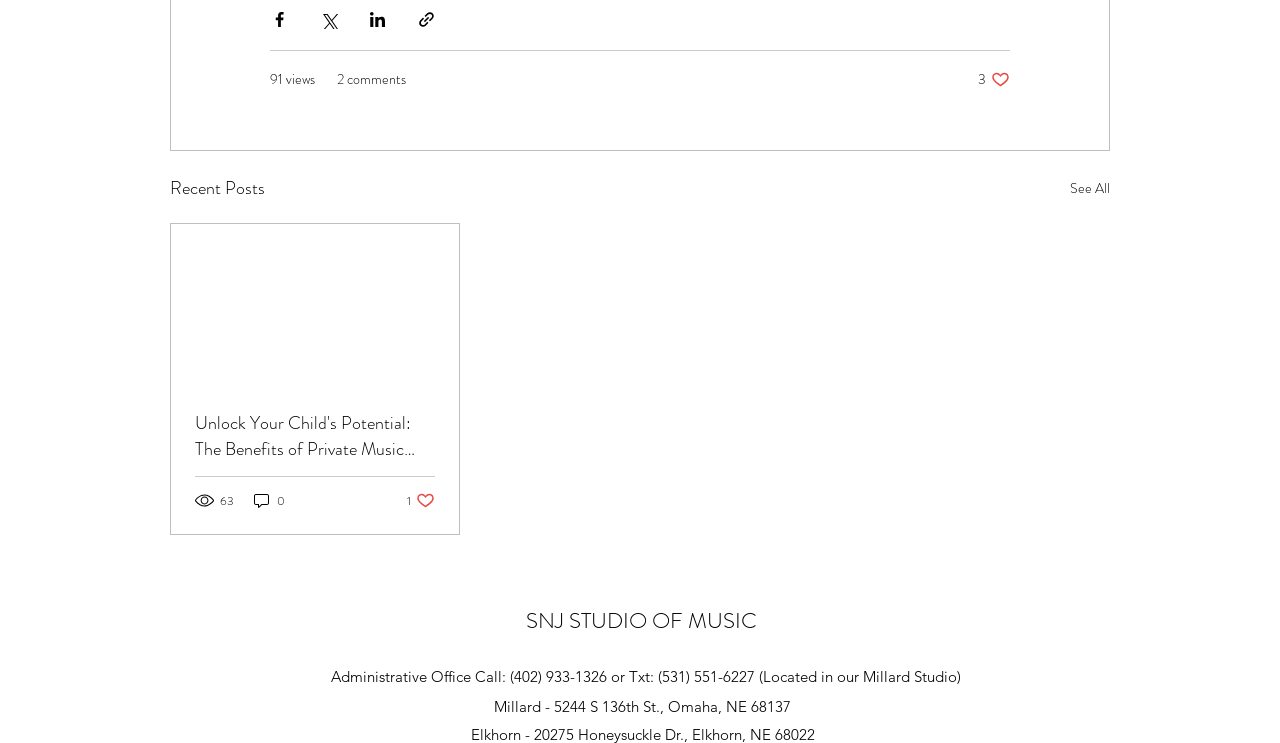Identify the bounding box coordinates for the element you need to click to achieve the following task: "Like the post". The coordinates must be four float values ranging from 0 to 1, formatted as [left, top, right, bottom].

[0.764, 0.094, 0.789, 0.12]